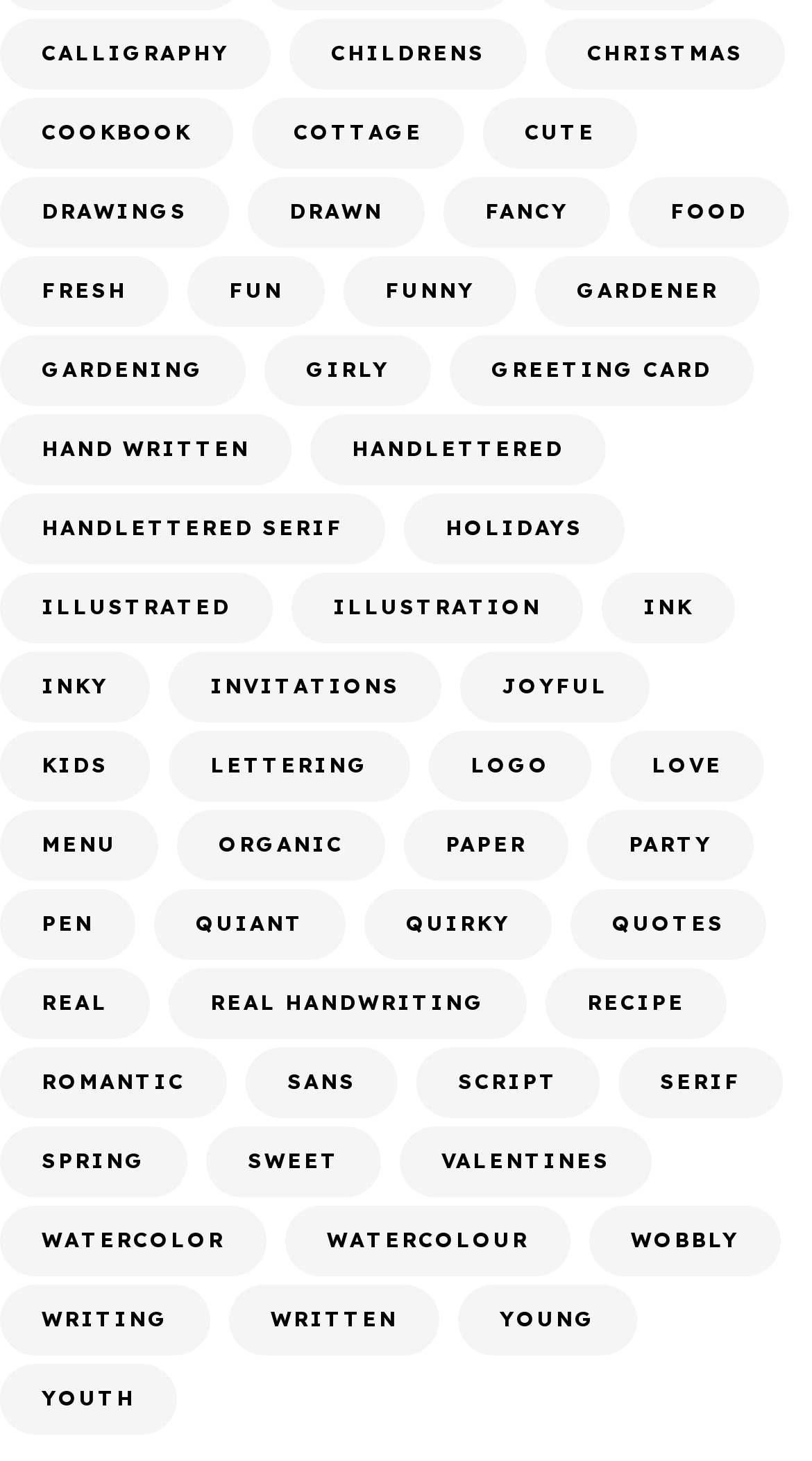Locate the bounding box coordinates of the clickable area to execute the instruction: "Search for something". Provide the coordinates as four float numbers between 0 and 1, represented as [left, top, right, bottom].

None